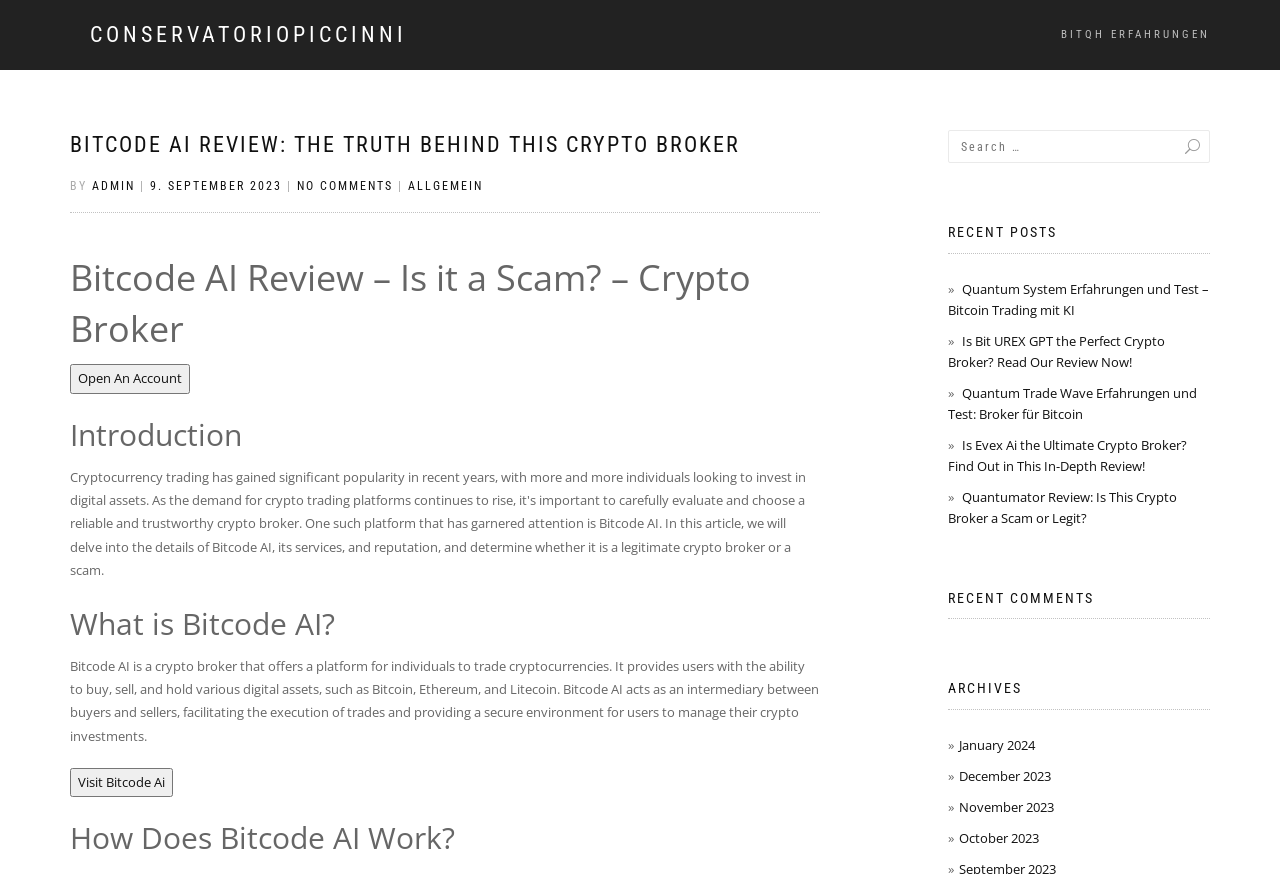Please identify the bounding box coordinates of the area that needs to be clicked to follow this instruction: "Search for something".

[0.74, 0.149, 0.945, 0.186]